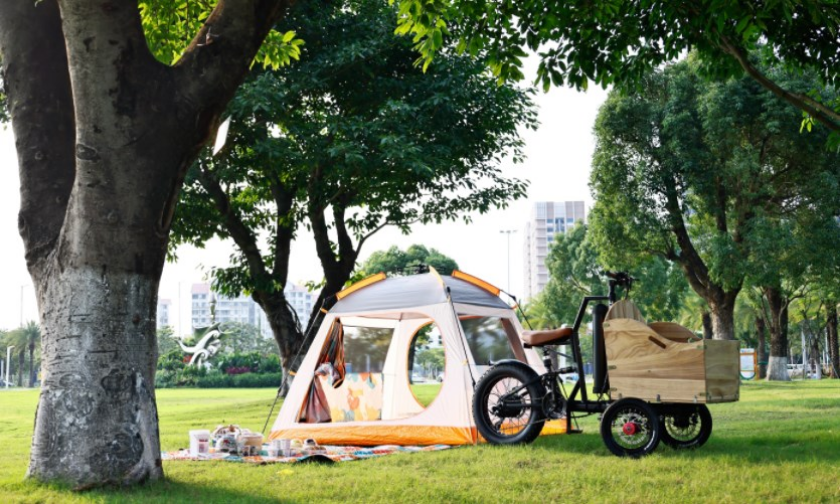What is filtering through the trees?
Look at the image and respond with a one-word or short phrase answer.

Dappled sunlight